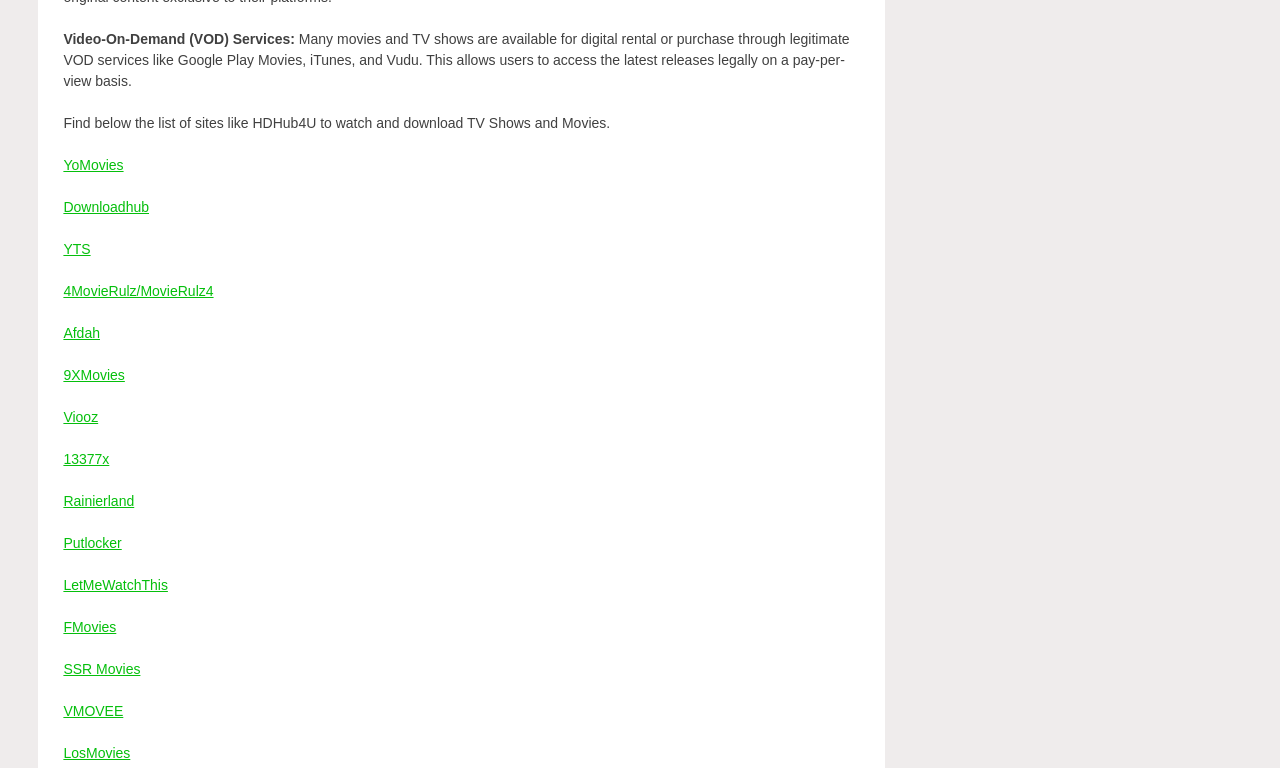Please identify the bounding box coordinates of the area that needs to be clicked to fulfill the following instruction: "Visit Downloadhub."

[0.05, 0.259, 0.116, 0.28]